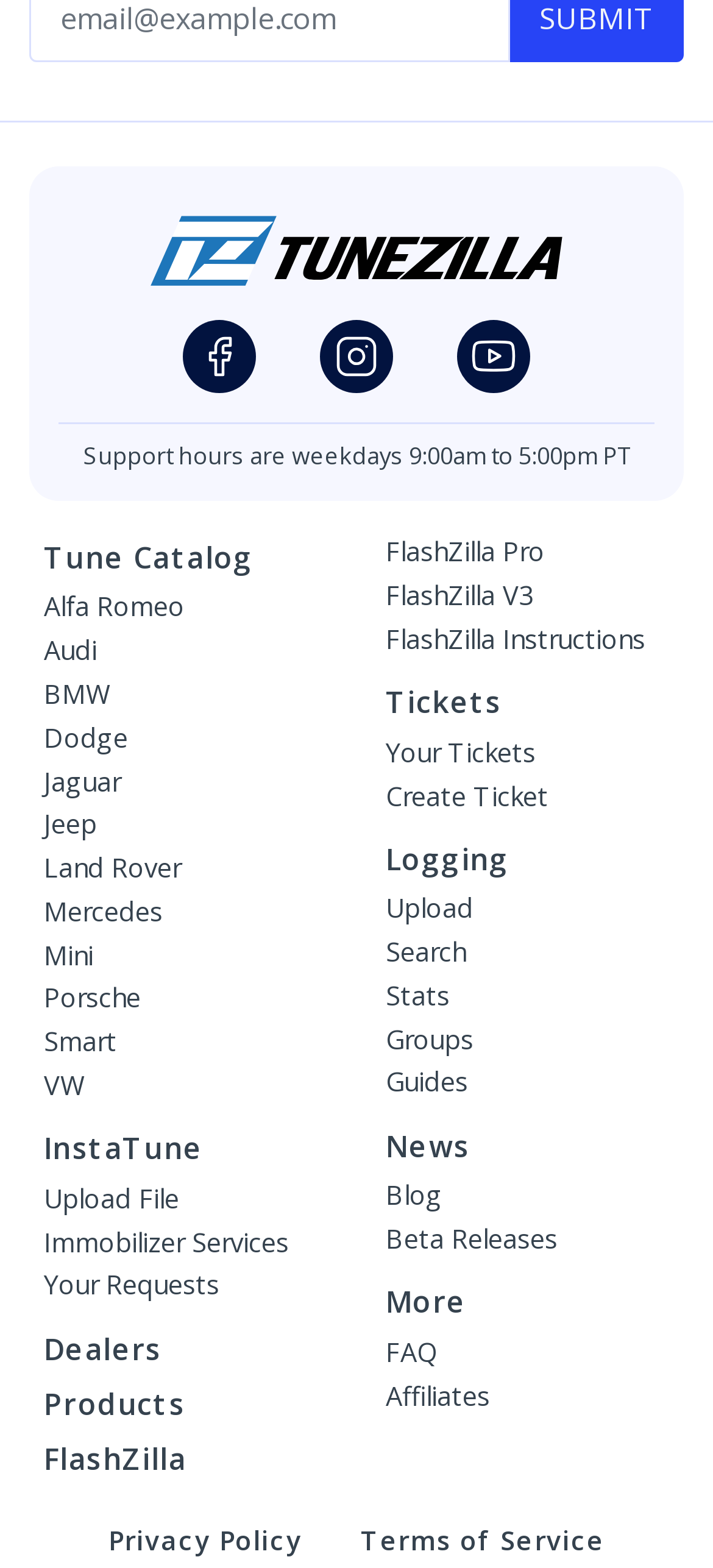What is the name of the service related to immobilizers?
Please provide a single word or phrase as your answer based on the screenshot.

Immobilizer Services